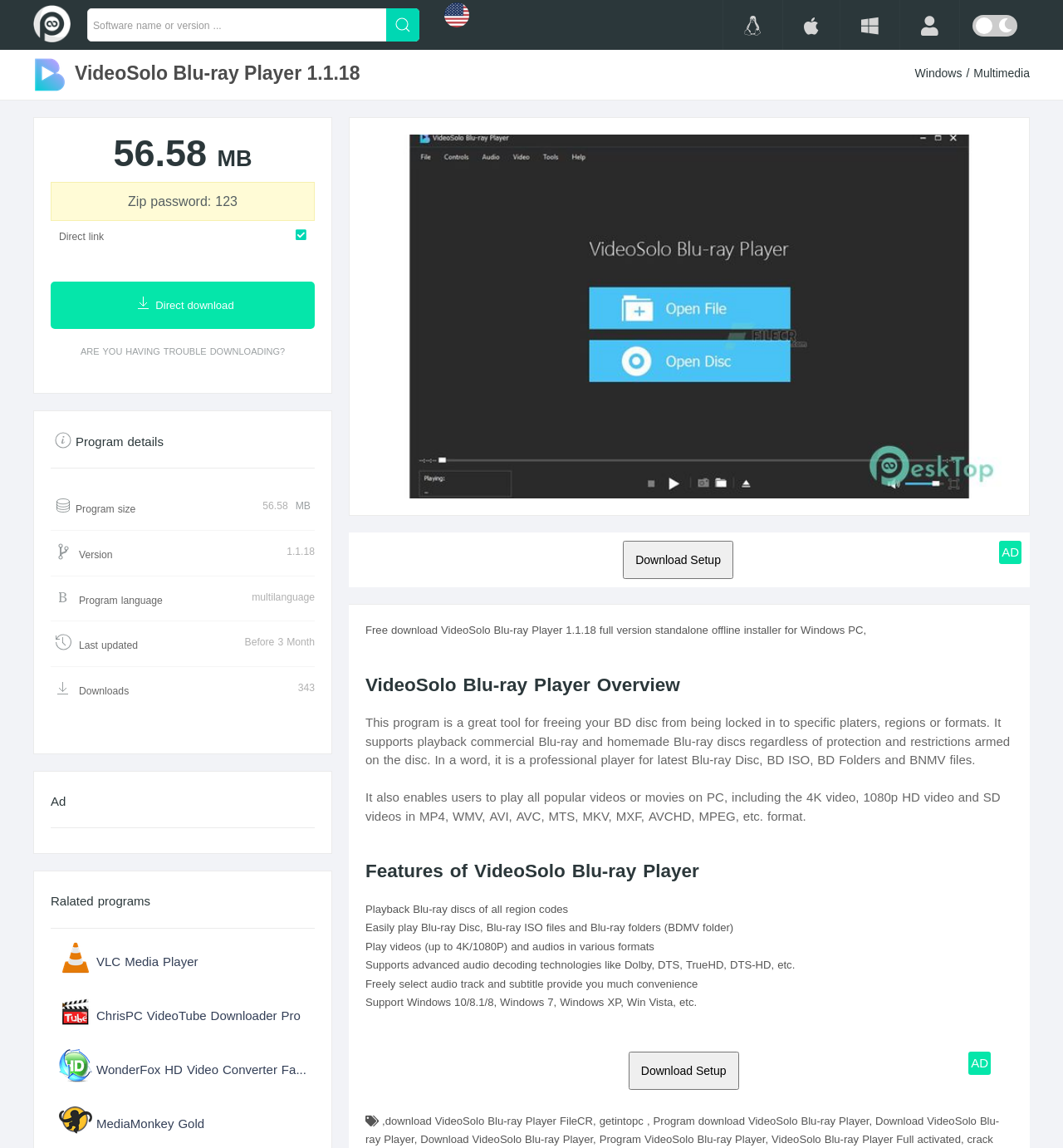Determine the bounding box coordinates of the clickable element necessary to fulfill the instruction: "Click the 'Download Setup' button". Provide the coordinates as four float numbers within the 0 to 1 range, i.e., [left, top, right, bottom].

[0.586, 0.477, 0.69, 0.498]